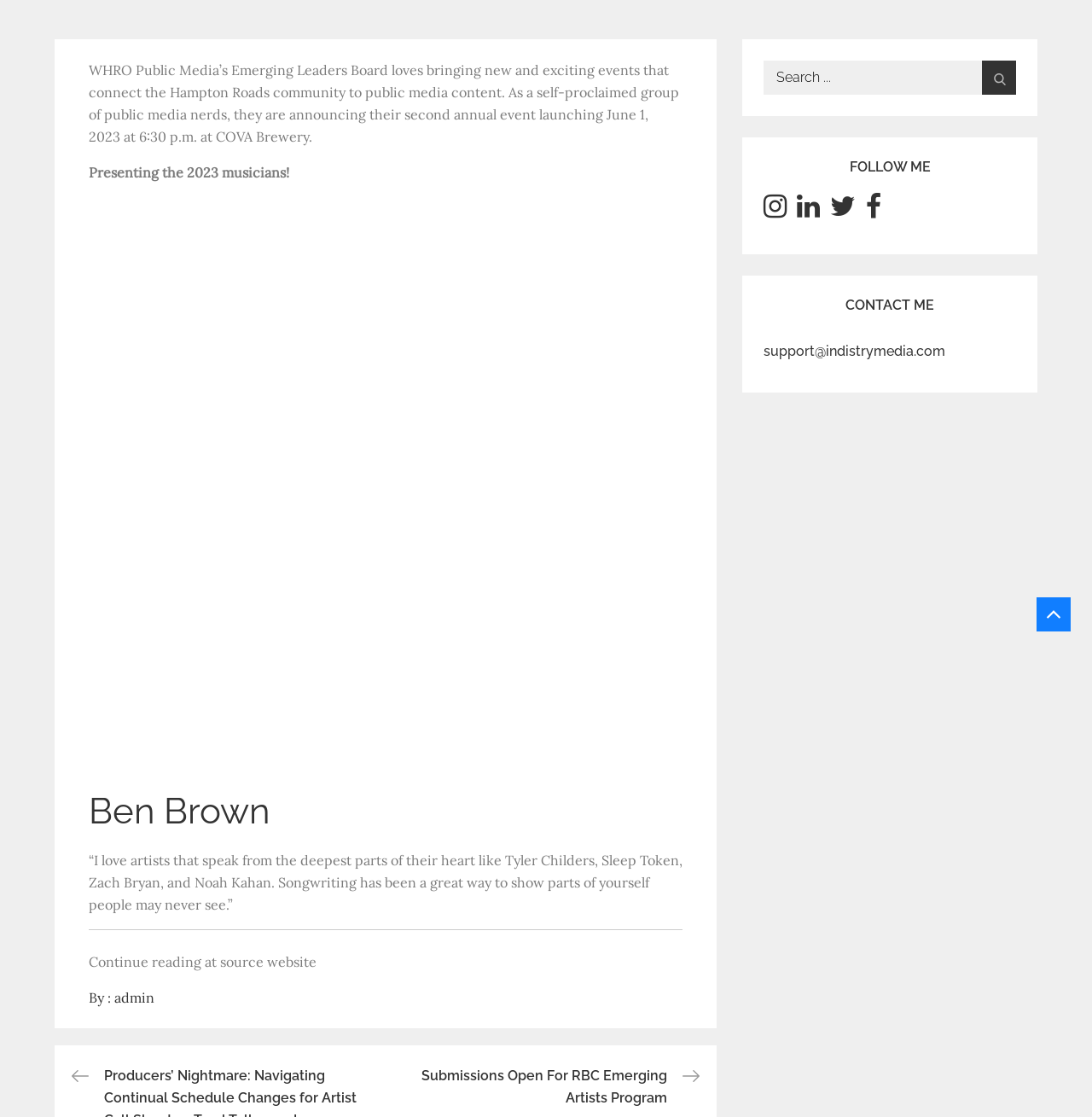Find the bounding box of the UI element described as follows: "support@indistrymedia.com".

[0.7, 0.307, 0.866, 0.322]